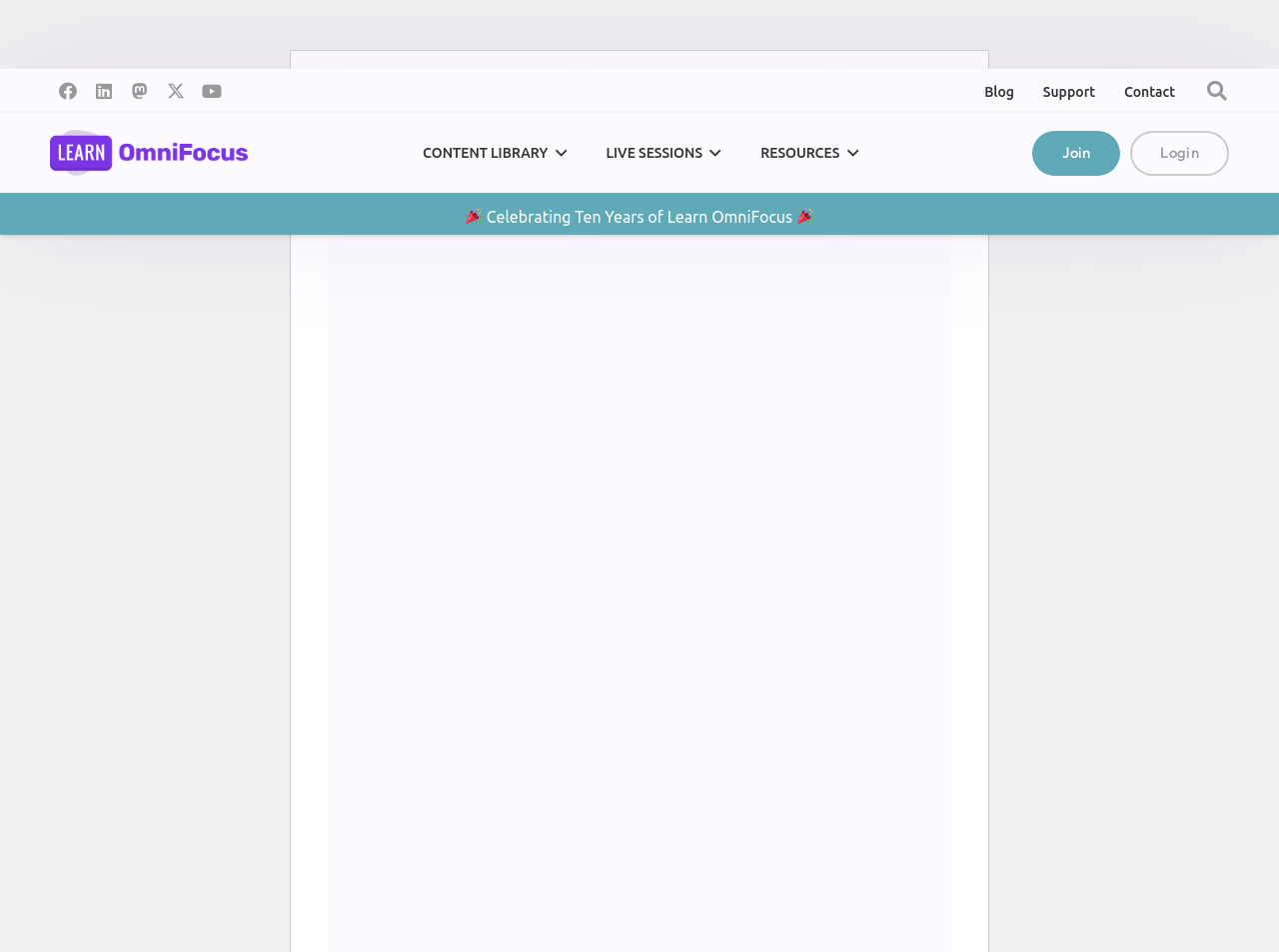Specify the bounding box coordinates of the element's area that should be clicked to execute the given instruction: "Explore the content library". The coordinates should be four float numbers between 0 and 1, i.e., [left, top, right, bottom].

[0.315, 0.119, 0.458, 0.203]